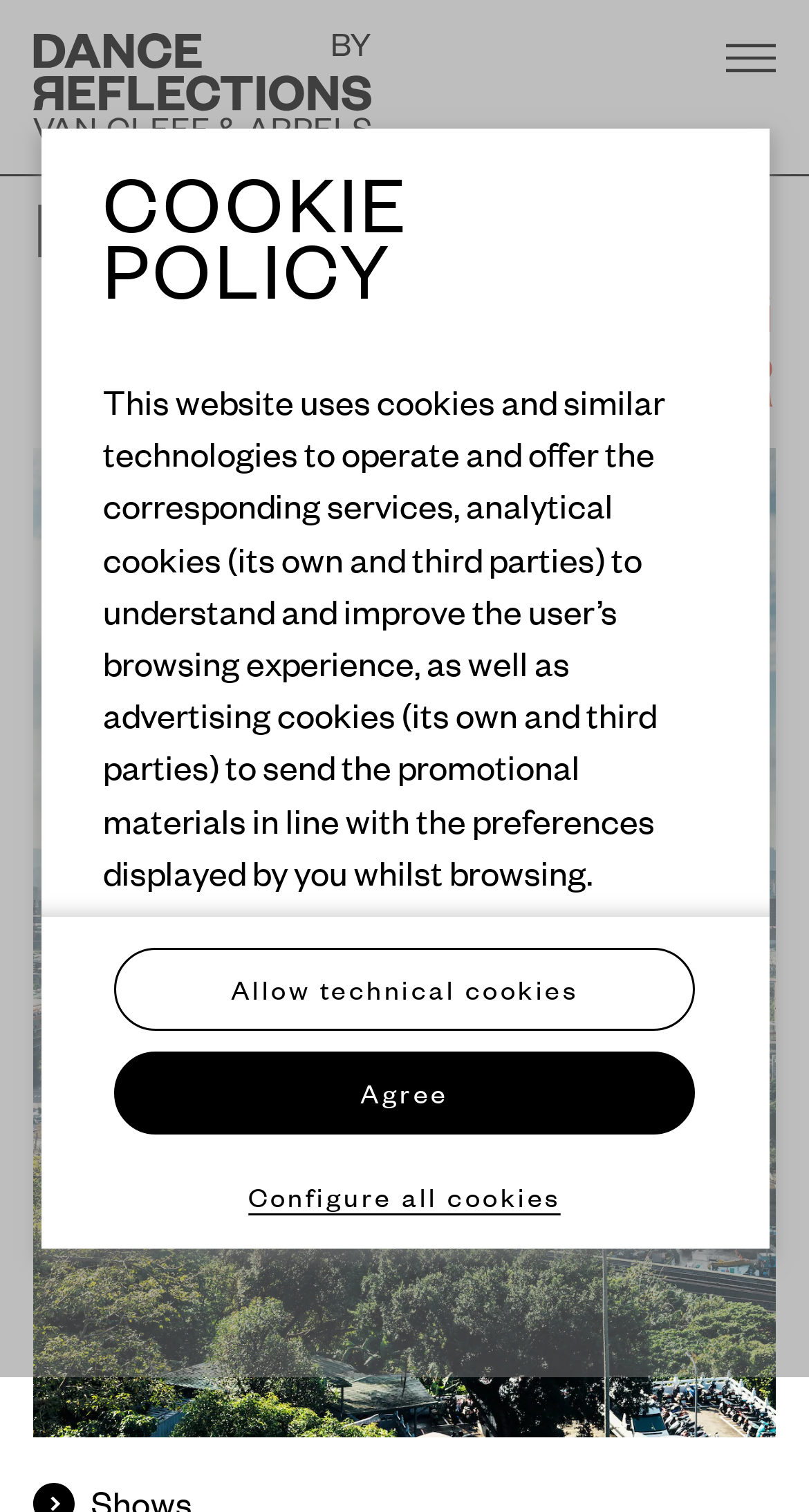What is the text of the webpage's headline?

TAIPEI PERFORMING ARTS CENTER